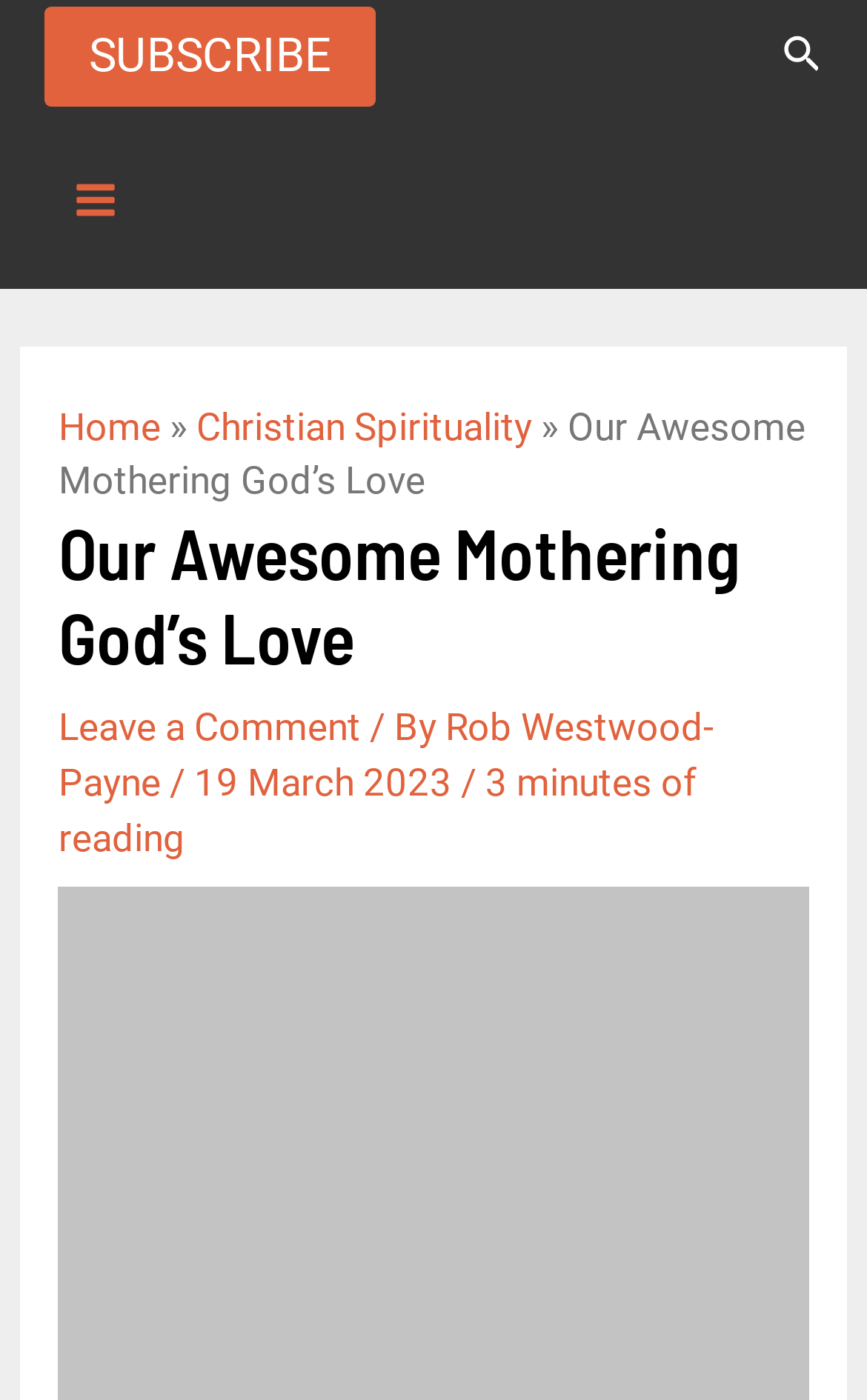Generate a comprehensive description of the webpage.

The webpage is about exploring the concept of biblical motherhood and the transformative power of God's mothering love. At the top left corner, there is a "SUBSCRIBE" link, and at the top right corner, there is a "Search icon link" accompanied by a small image. Next to the "SUBSCRIBE" link, there is a "Main Menu" button with an image.

Below the top navigation bar, there is a breadcrumb navigation section that displays the page's hierarchy, starting from "Home" and leading to the current page, "Our Awesome Mothering God's Love". The title of the page, "Our Awesome Mothering God's Love", is prominently displayed in a large font size.

The main content of the page is an article written by Rob Westwood-Payne, dated 19 March 2023, and estimated to take 3 minutes to read. The article is preceded by a "Leave a Comment" link. The overall layout is organized, with clear headings and concise text.